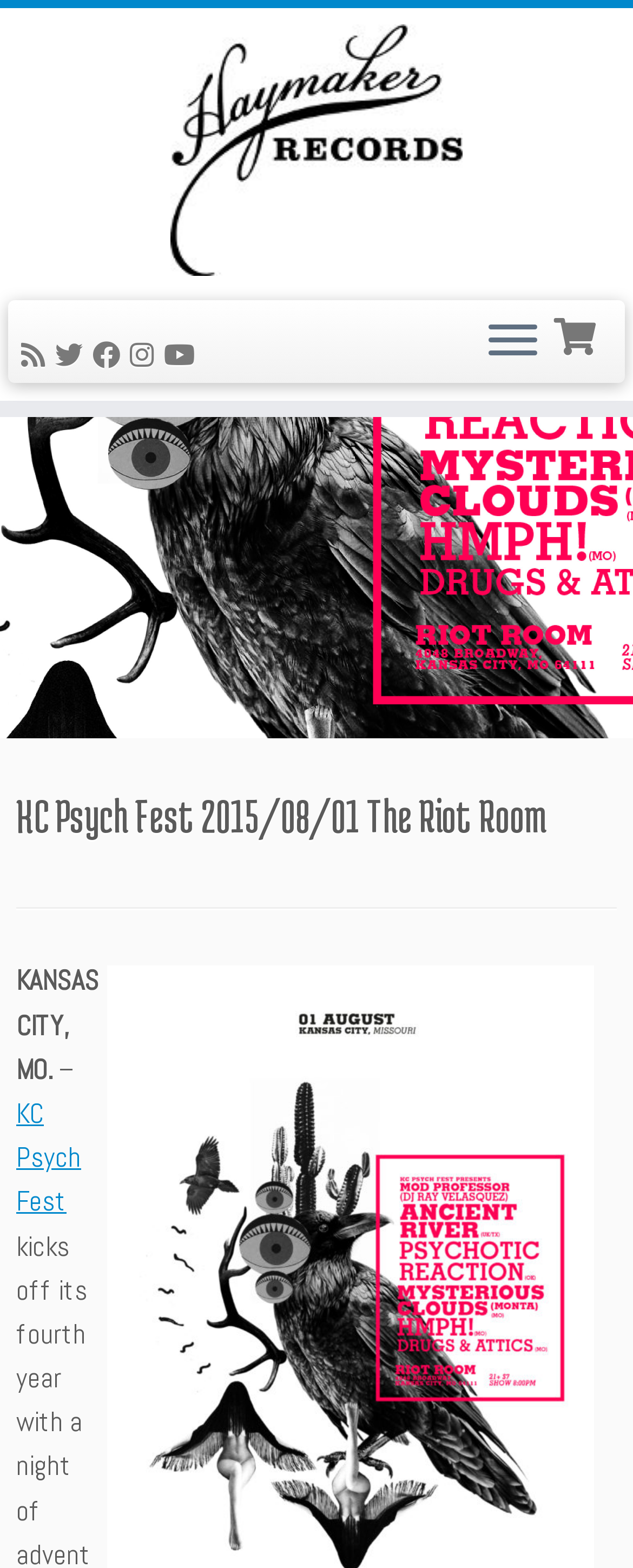Provide a short, one-word or phrase answer to the question below:
What is the date of the event?

Aug. 1